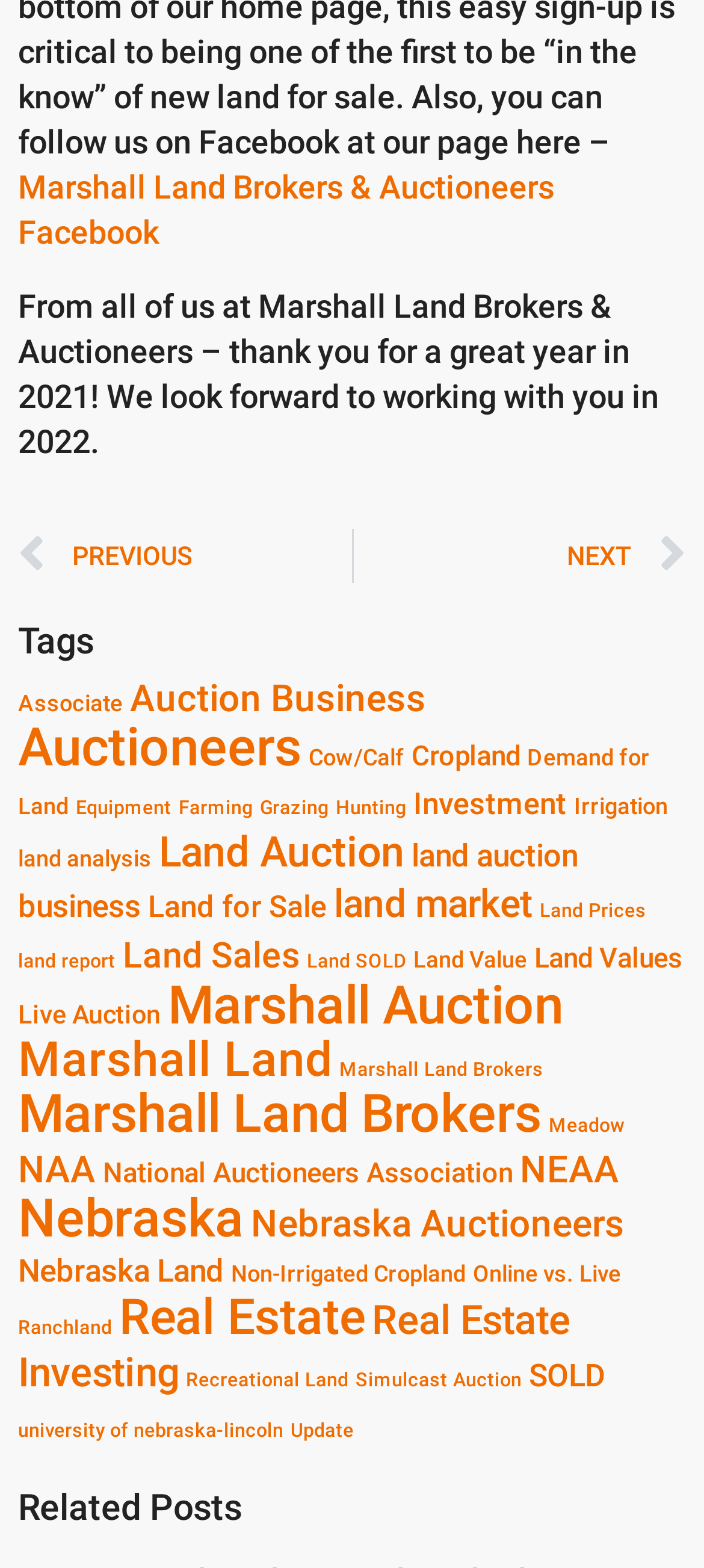Please locate the clickable area by providing the bounding box coordinates to follow this instruction: "Explore the 'Land for Sale' options".

[0.21, 0.568, 0.464, 0.59]